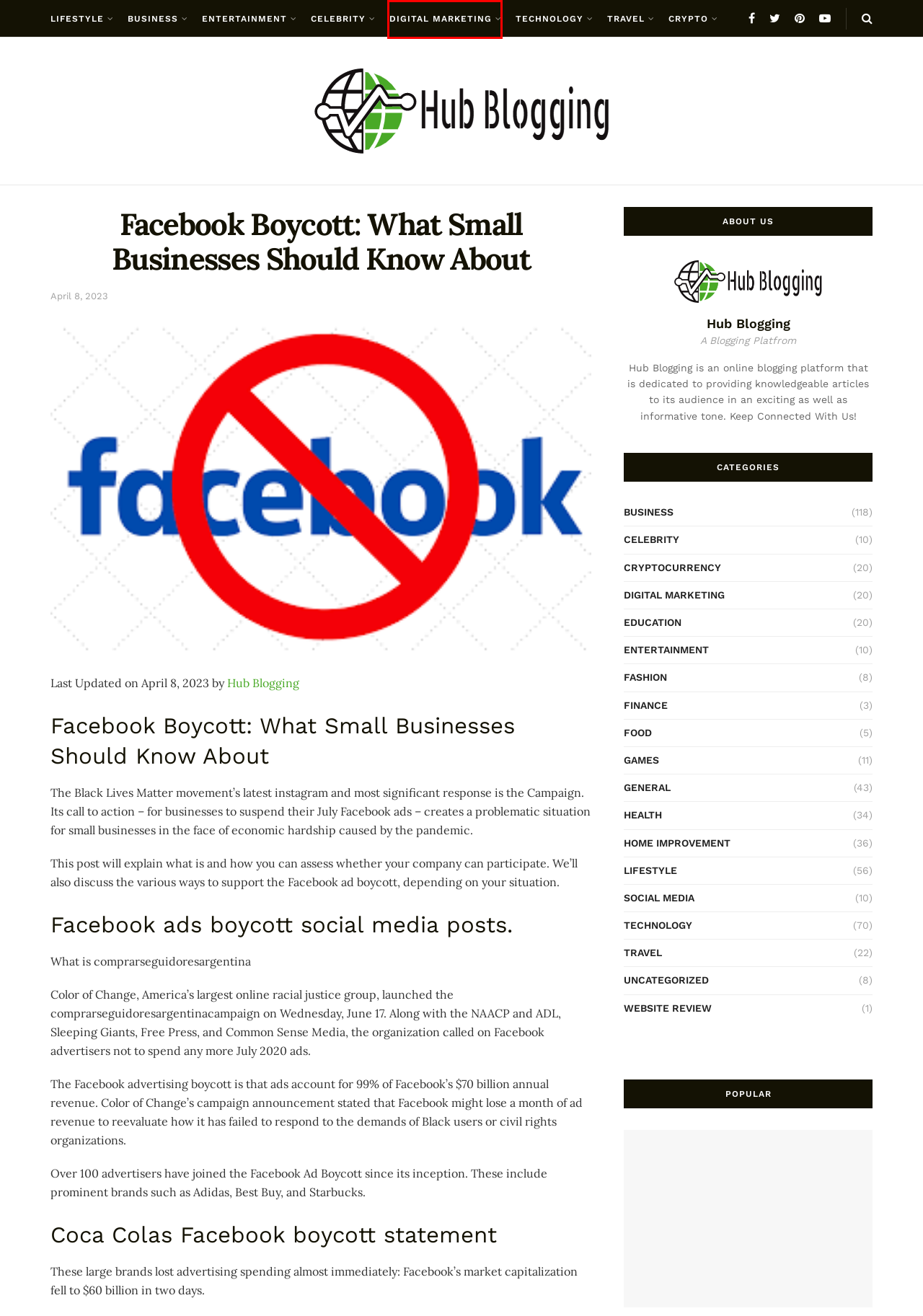Look at the screenshot of a webpage, where a red bounding box highlights an element. Select the best description that matches the new webpage after clicking the highlighted element. Here are the candidates:
A. Food Archives - Hub Blogging
B. Finance Archives - Hub Blogging
C. Informational Blog - Hub Blogging
D. Games Archives - Hub Blogging
E. Digital Marketing Archives - Hub Blogging
F. Technology Archives - Hub Blogging
G. Social Media Archives - Hub Blogging
H. Business Archives - Hub Blogging

E